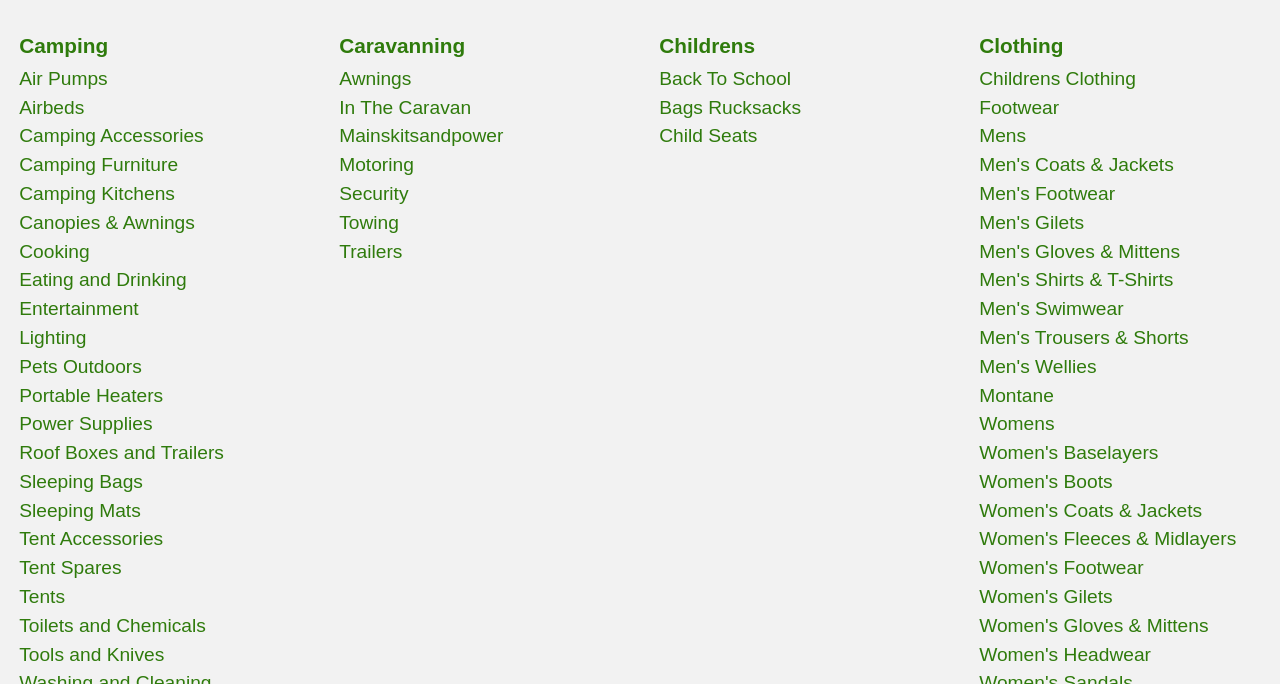For the element described, predict the bounding box coordinates as (top-left x, top-left y, bottom-right x, bottom-right y). All values should be between 0 and 1. Element description: Clothing

[0.765, 0.049, 0.831, 0.083]